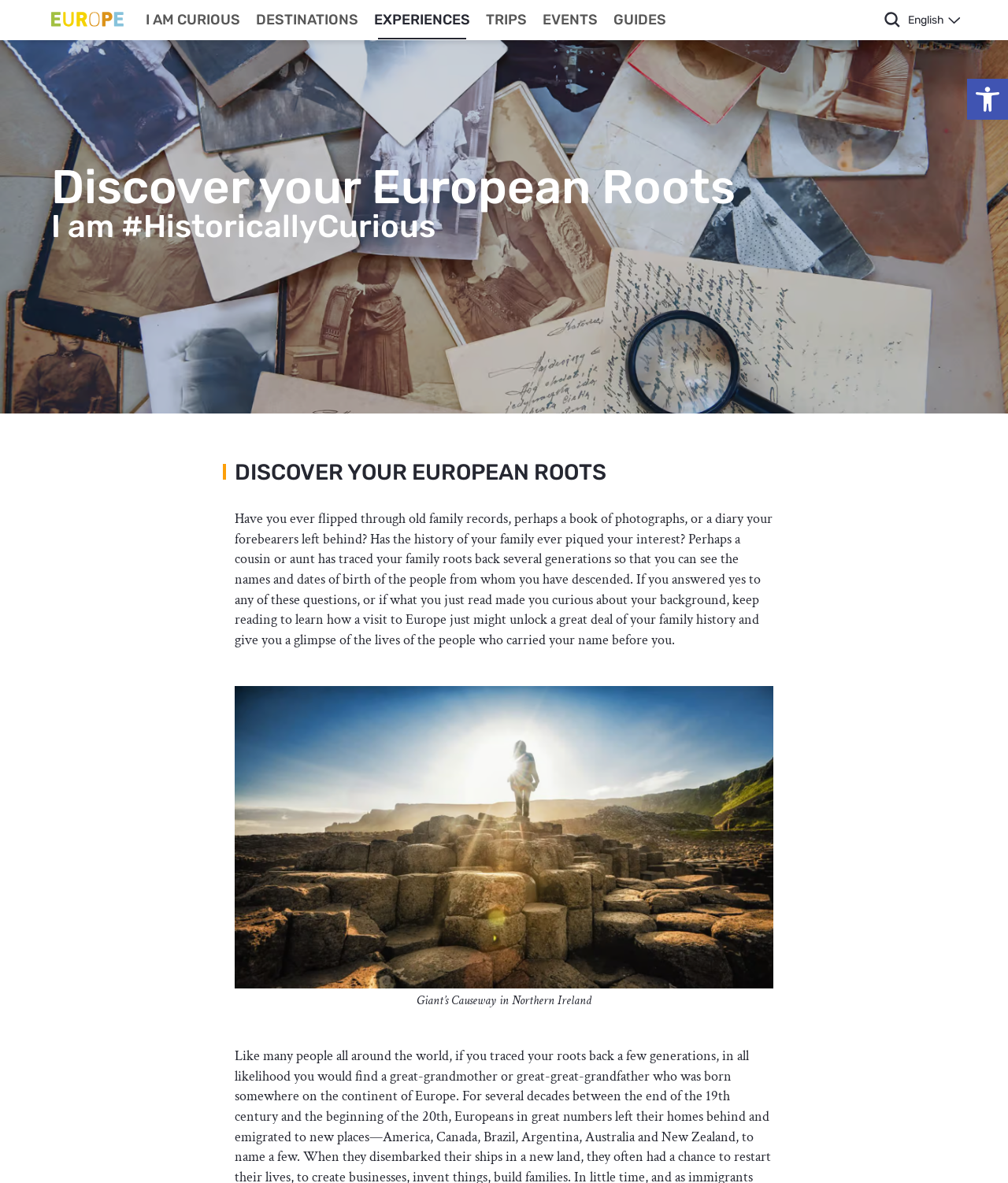Please locate the bounding box coordinates for the element that should be clicked to achieve the following instruction: "Search for something". Ensure the coordinates are given as four float numbers between 0 and 1, i.e., [left, top, right, bottom].

[0.877, 0.0, 0.893, 0.033]